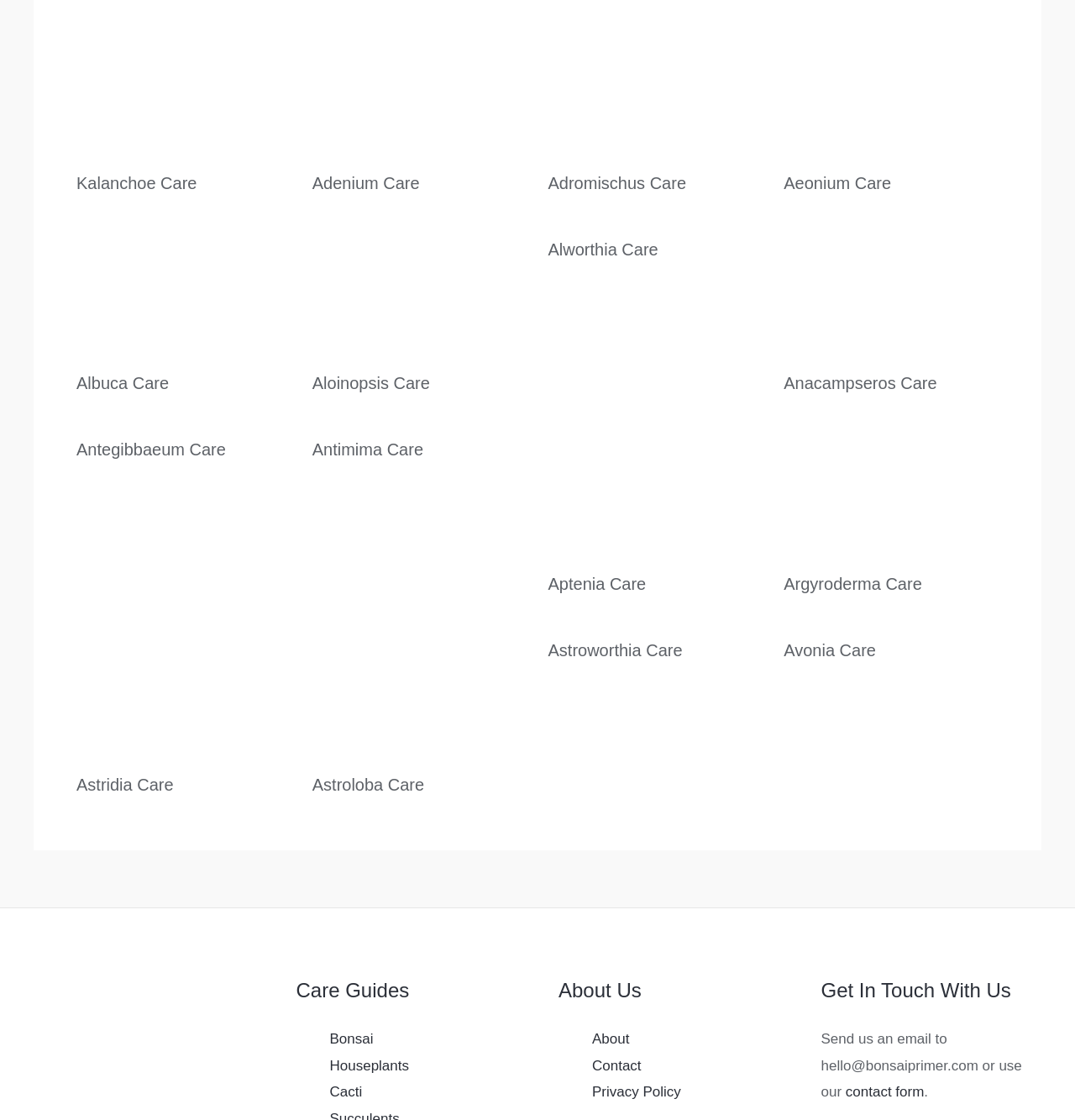Please determine the bounding box coordinates of the element's region to click in order to carry out the following instruction: "view Adenium Care". The coordinates should be four float numbers between 0 and 1, i.e., [left, top, right, bottom].

[0.29, 0.155, 0.39, 0.172]